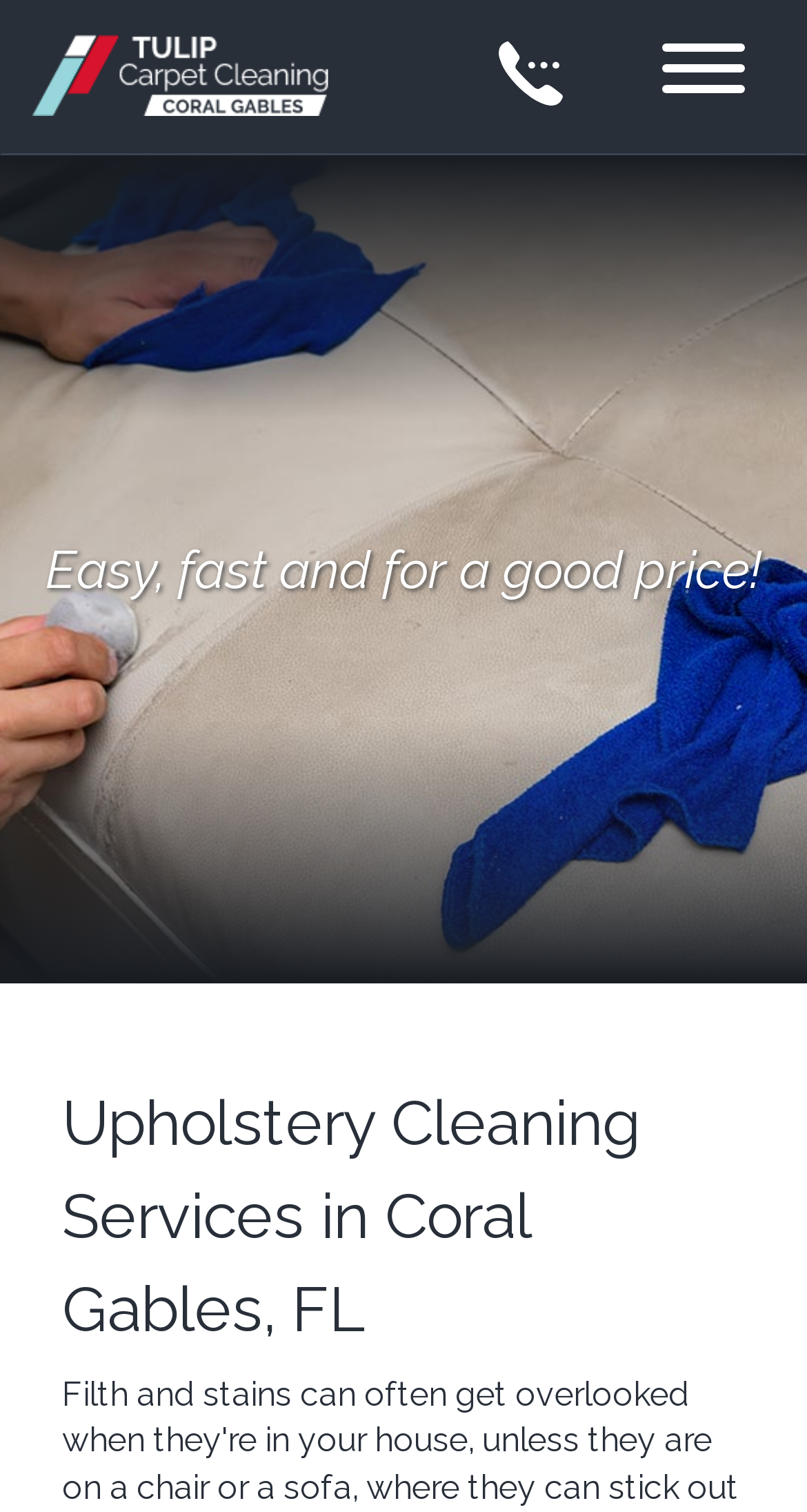What is the slogan of the company?
From the image, respond using a single word or phrase.

Easy, fast and for a good price!